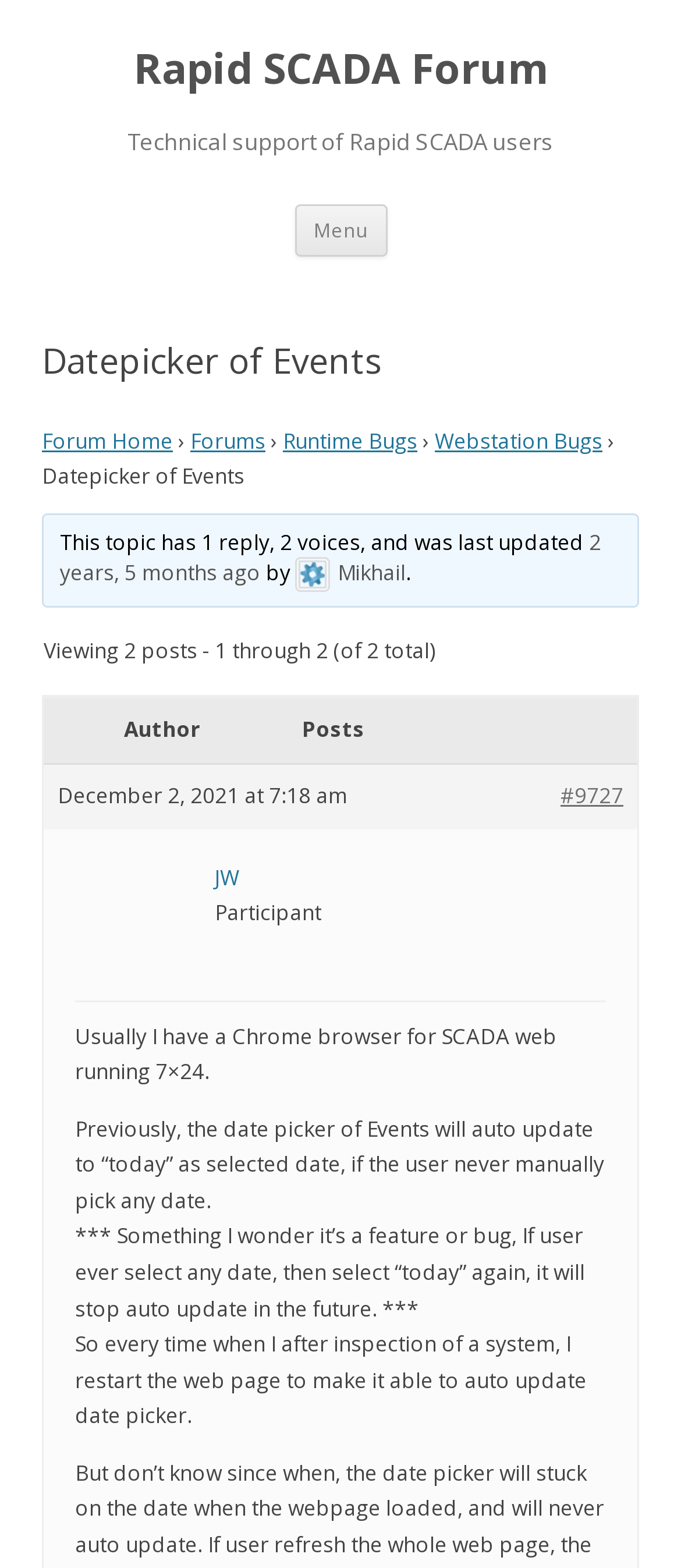Refer to the image and answer the question with as much detail as possible: How many posts are being viewed?

I found the answer by looking at the text 'Viewing 2 posts - 1 through 2 (of 2 total)' which indicates that 2 posts are being viewed.